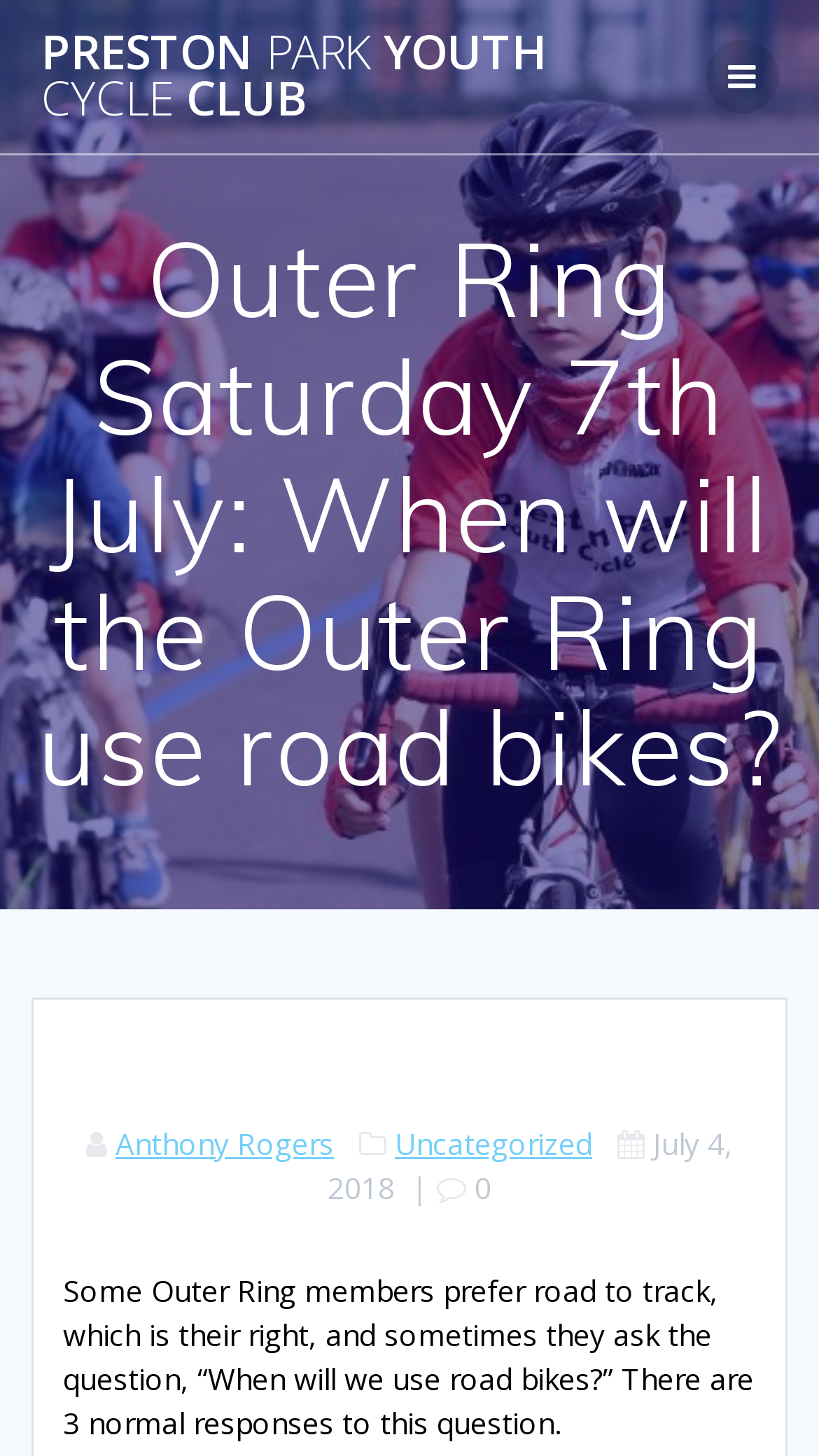What is the name of the website?
From the image, respond using a single word or phrase.

Preston Park Youth Cycle Club